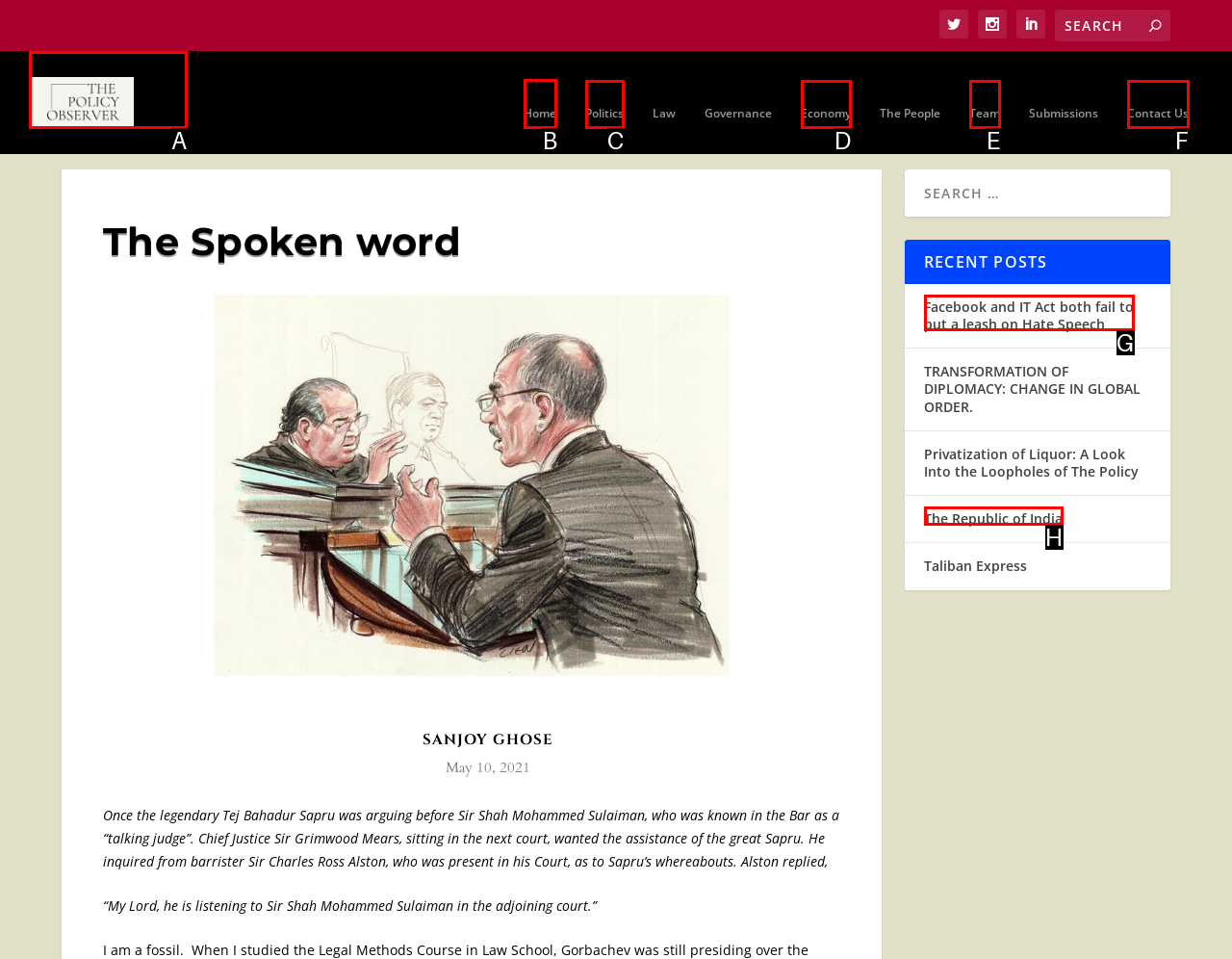Please indicate which HTML element should be clicked to fulfill the following task: Go to Home page. Provide the letter of the selected option.

B